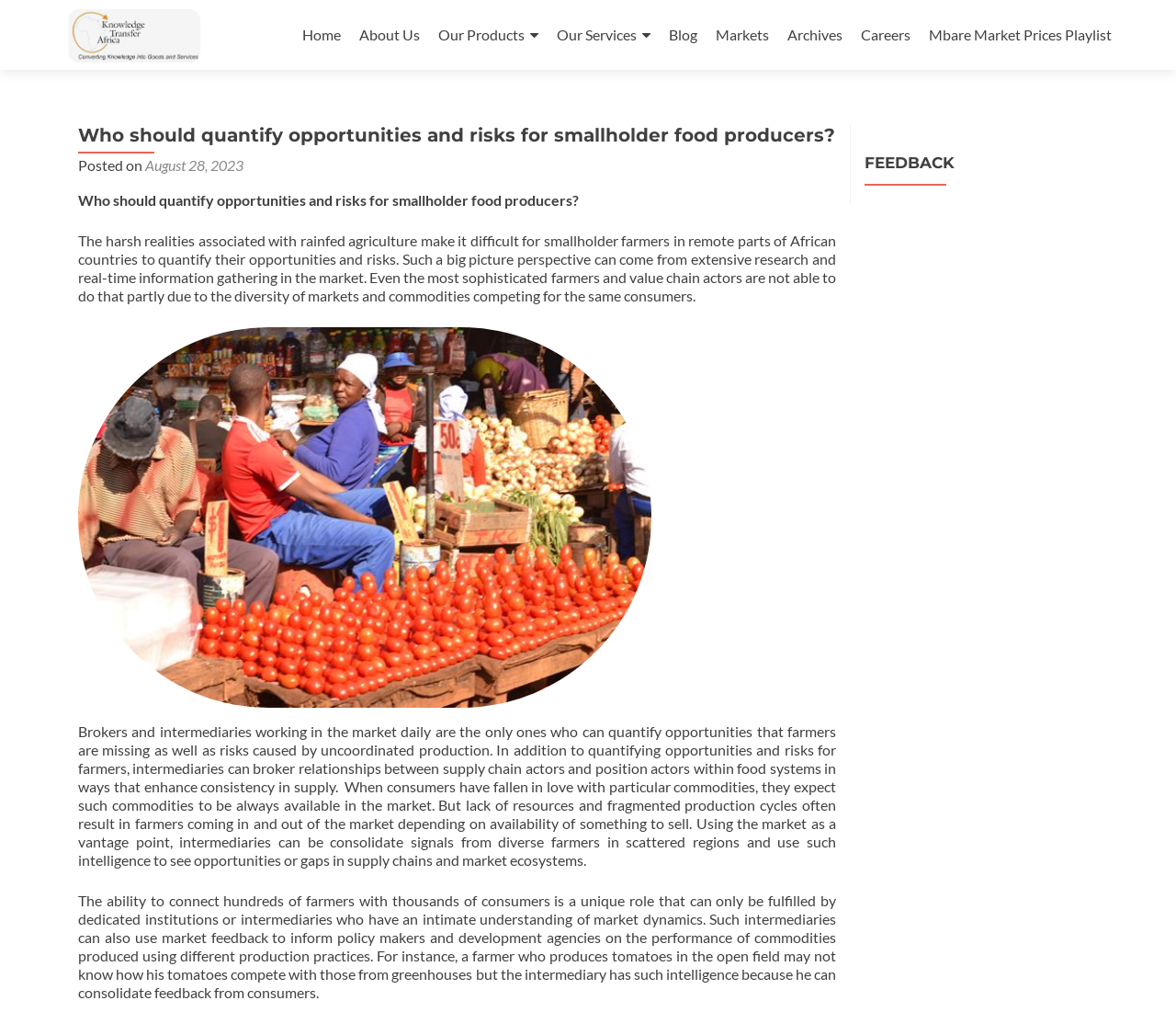Extract the main heading from the webpage content.

Who should quantify opportunities and risks for smallholder food producers?